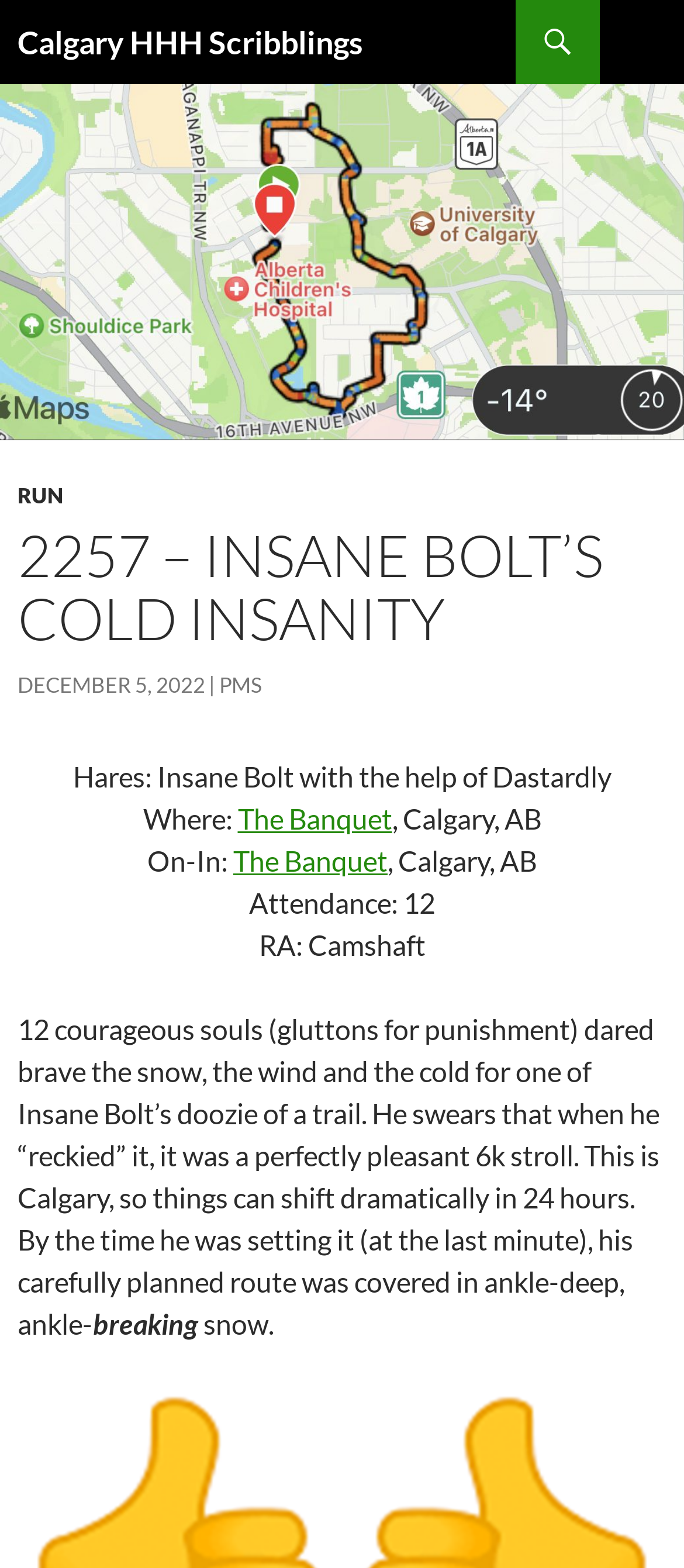Identify the headline of the webpage and generate its text content.

Calgary HHH Scribblings